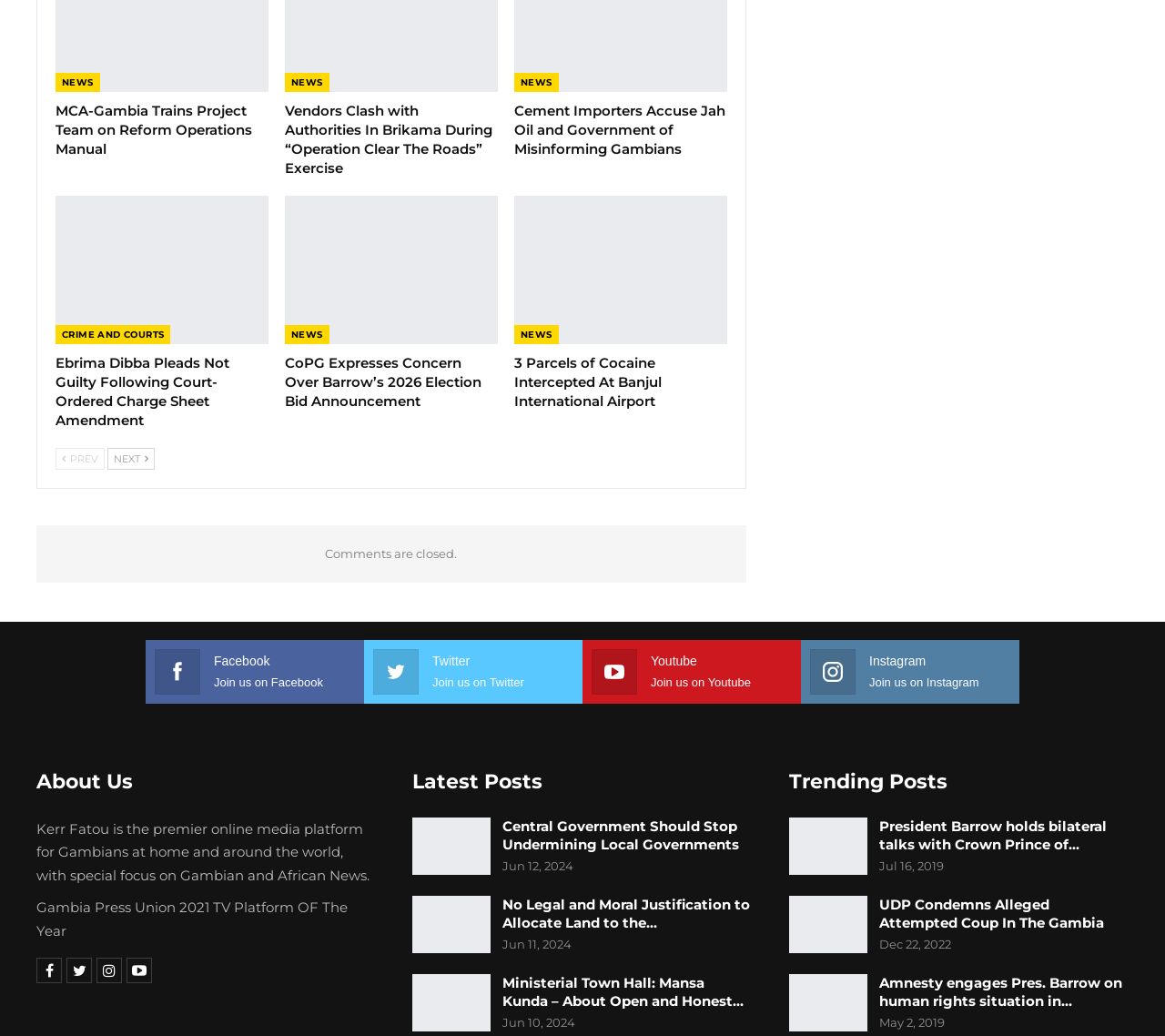Identify the bounding box coordinates for the element that needs to be clicked to fulfill this instruction: "Join us on Facebook". Provide the coordinates in the format of four float numbers between 0 and 1: [left, top, right, bottom].

[0.133, 0.628, 0.305, 0.668]